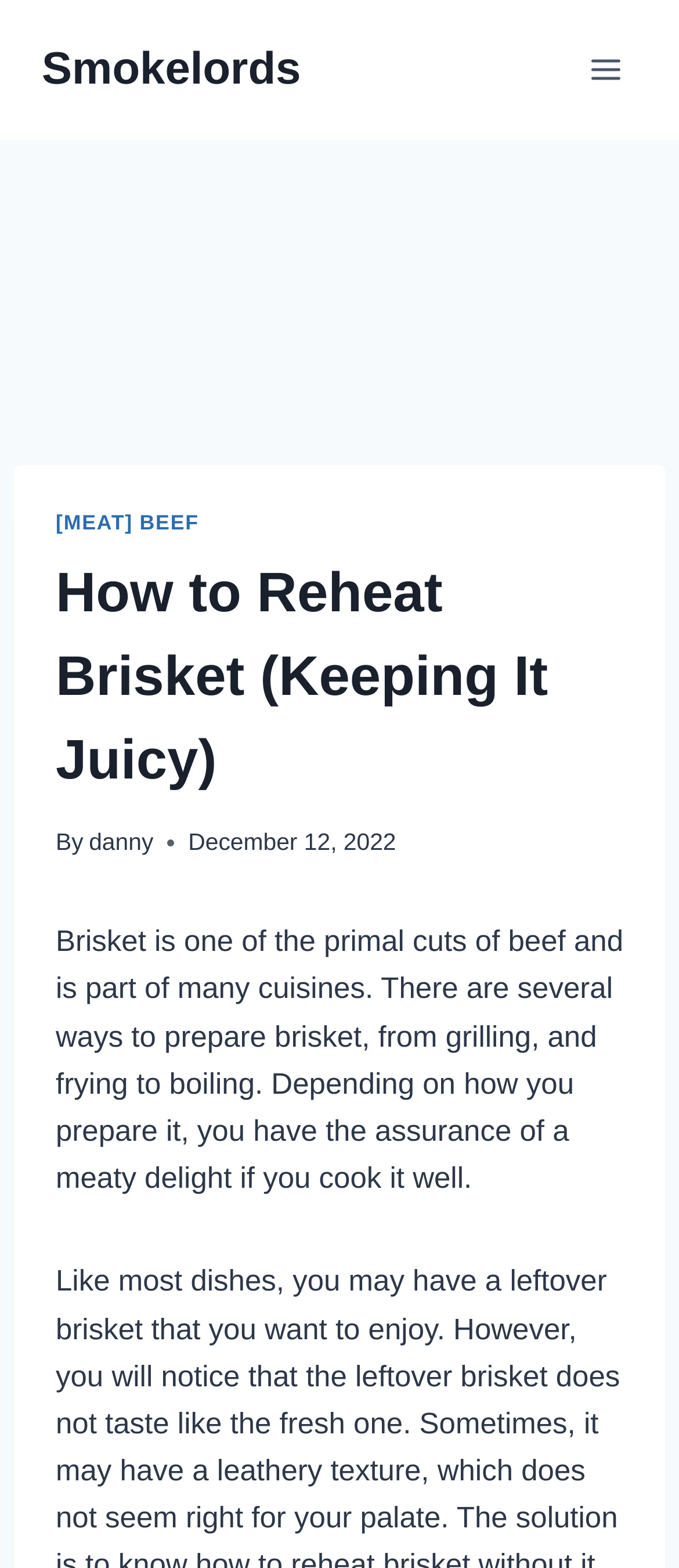Please respond in a single word or phrase: 
What is the main topic of the article?

Reheating Brisket